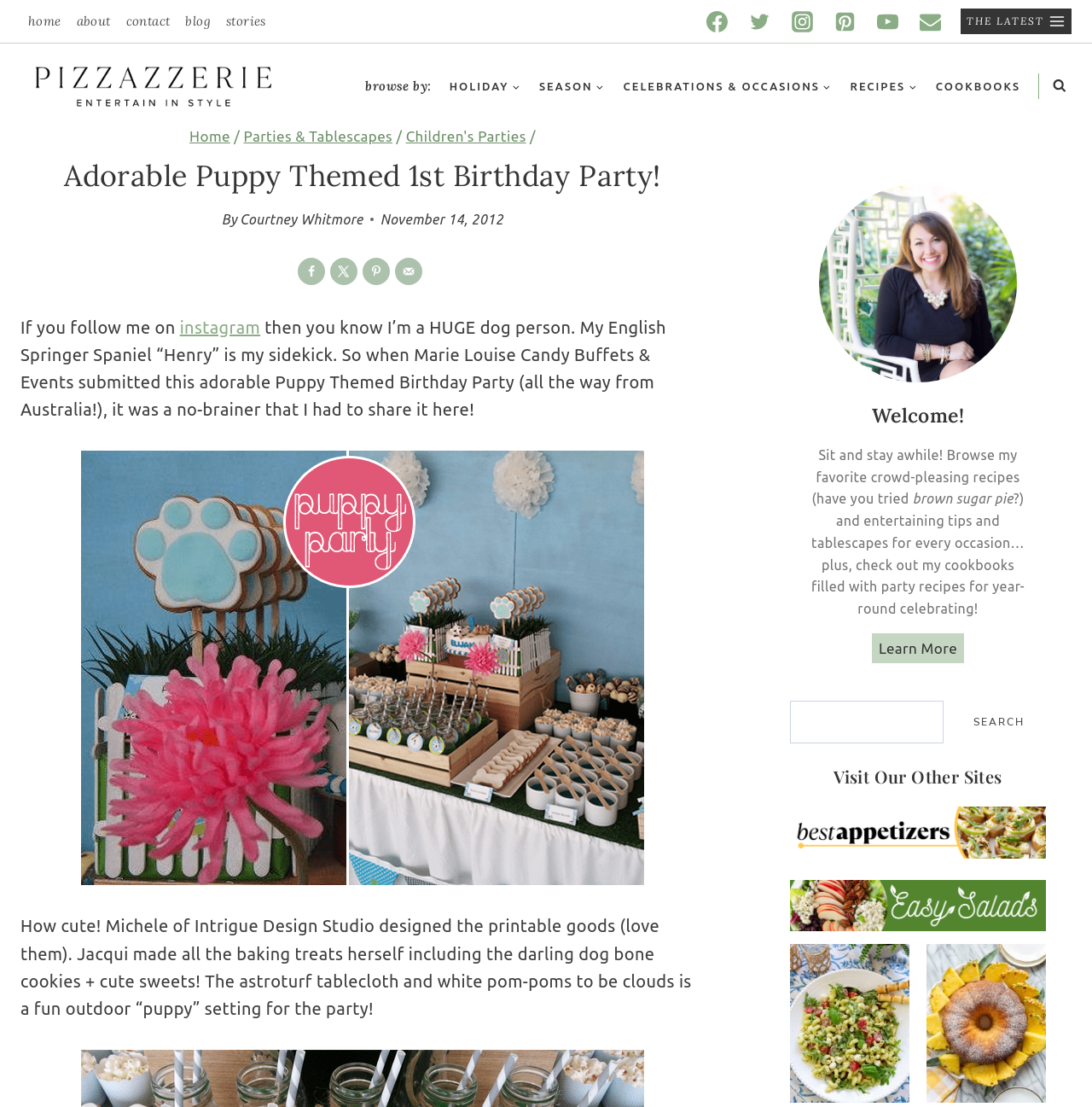What is the name of the dog mentioned in the article? From the image, respond with a single word or brief phrase.

Henry